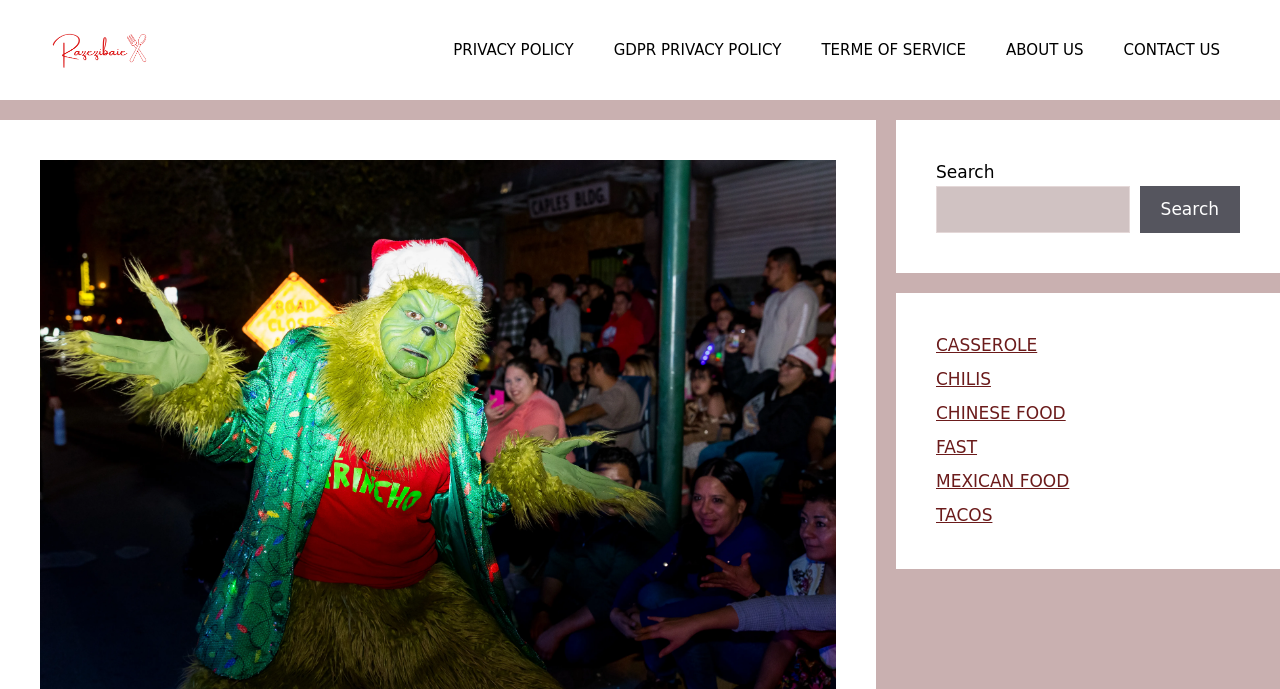Answer the question below in one word or phrase:
What is the purpose of the search box?

To search